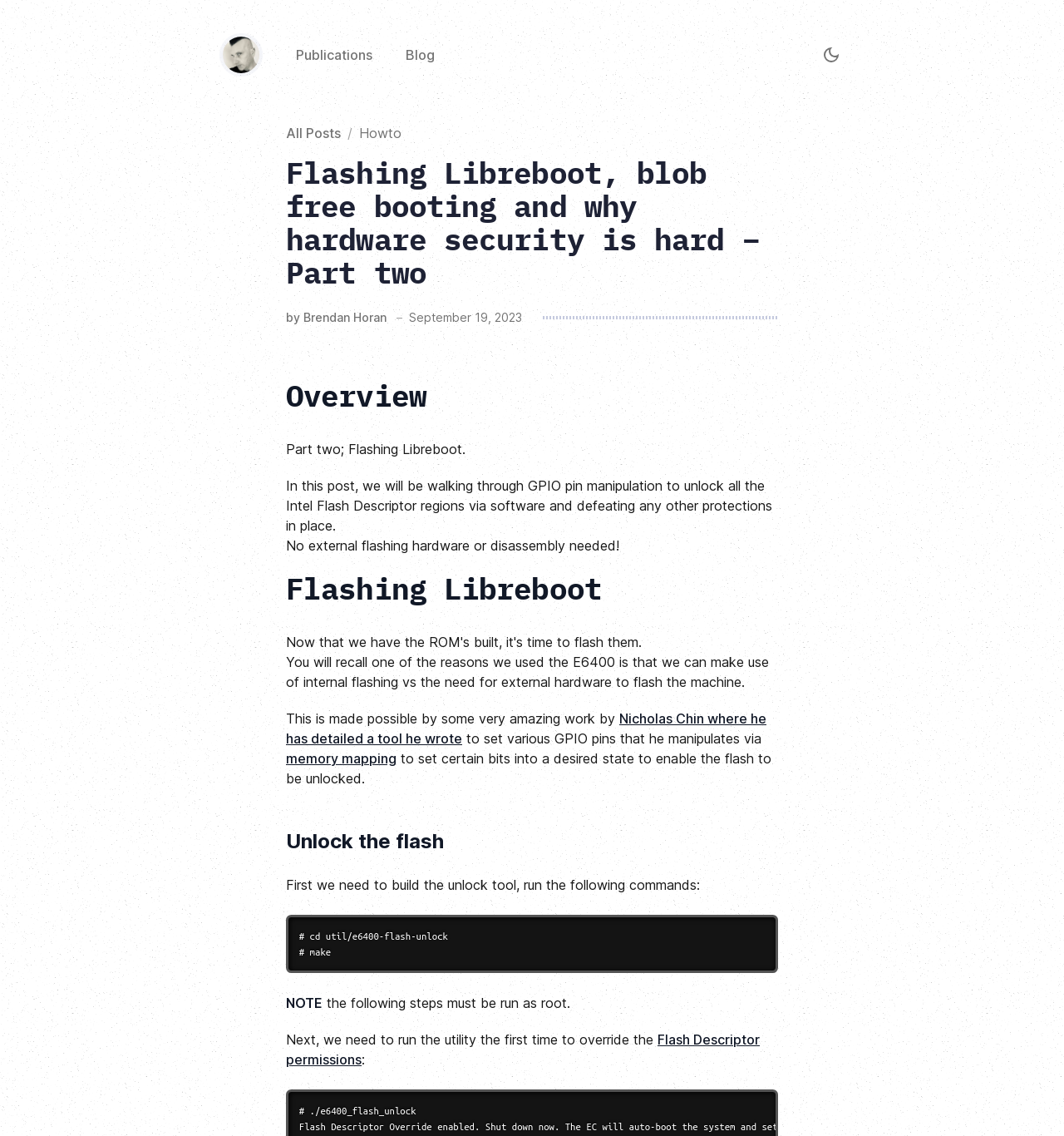Please provide a comprehensive answer to the question below using the information from the image: What is the author's name?

The author's name can be found in the text 'by Brendan Horan' which is located below the main heading of the webpage.